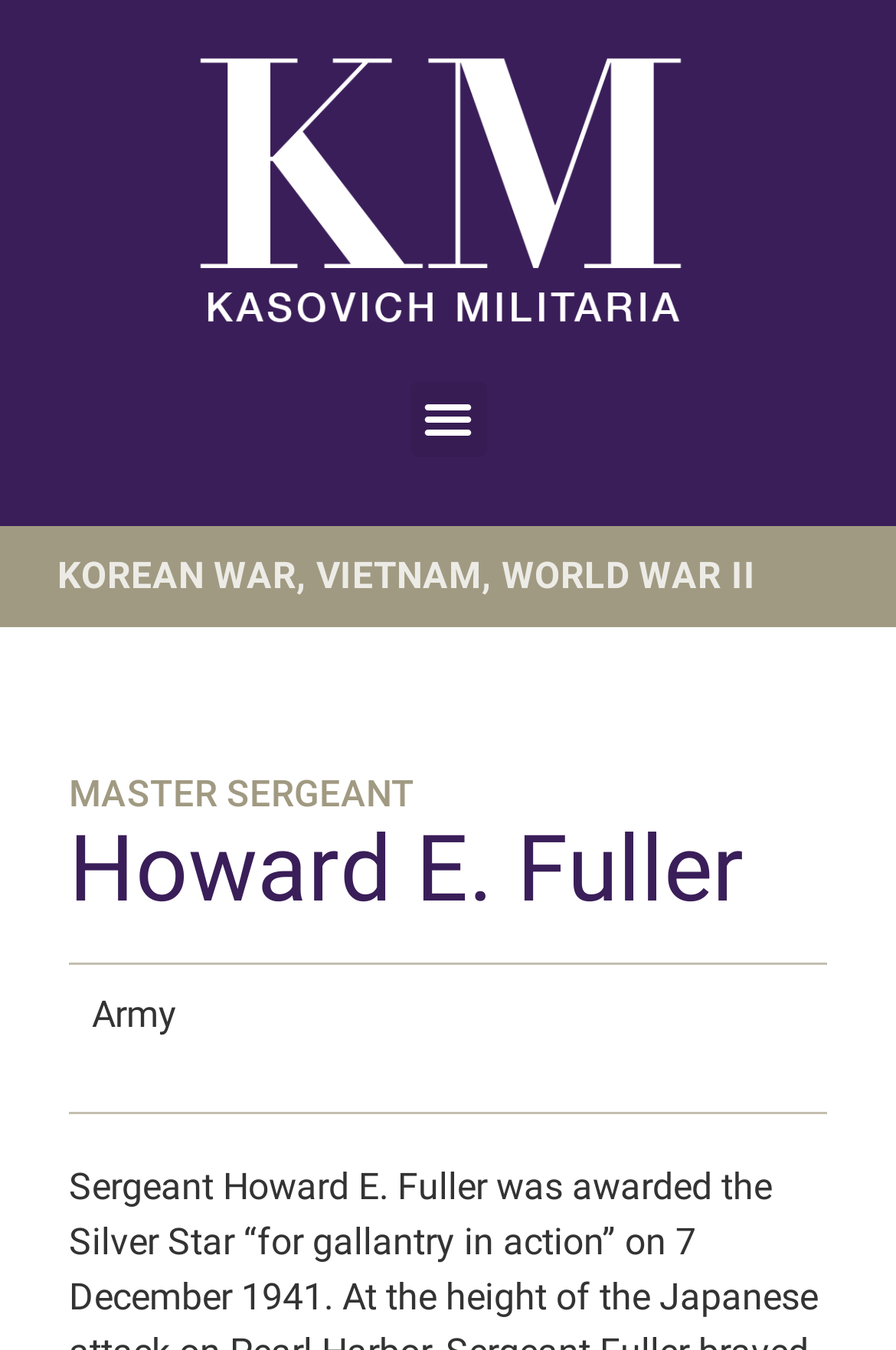Utilize the details in the image to give a detailed response to the question: Is the menu toggle button expanded?

I can see that the button labeled 'Menu Toggle' has a property 'expanded' set to 'False', indicating that it is not currently expanded.